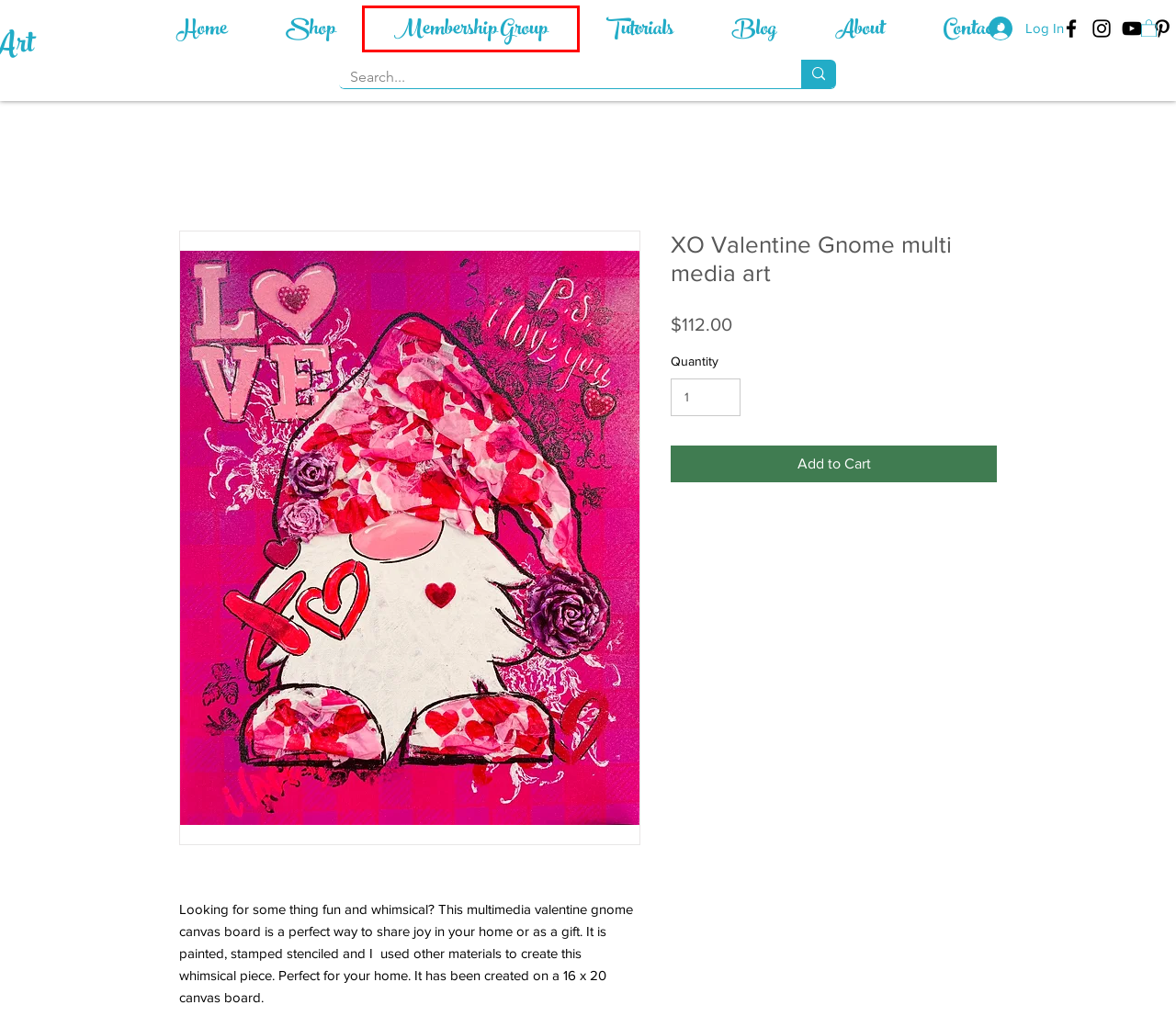Analyze the screenshot of a webpage with a red bounding box and select the webpage description that most accurately describes the new page resulting from clicking the element inside the red box. Here are the candidates:
A. Shipping & Returns | Shannon Olson Art
B. Shannon Olson Art | Canvas Art | Painted Furniture
C. Blog | Shannon Olson Art
D. Tutorials | Shannon Olson Art
E. Membership Group | Shannon Olson Art
F. Contact | Shannon Olson Art
G. WEBSITE DESIGN | Mustardtreemarket
H. Shop | Shannon Olson Art

E